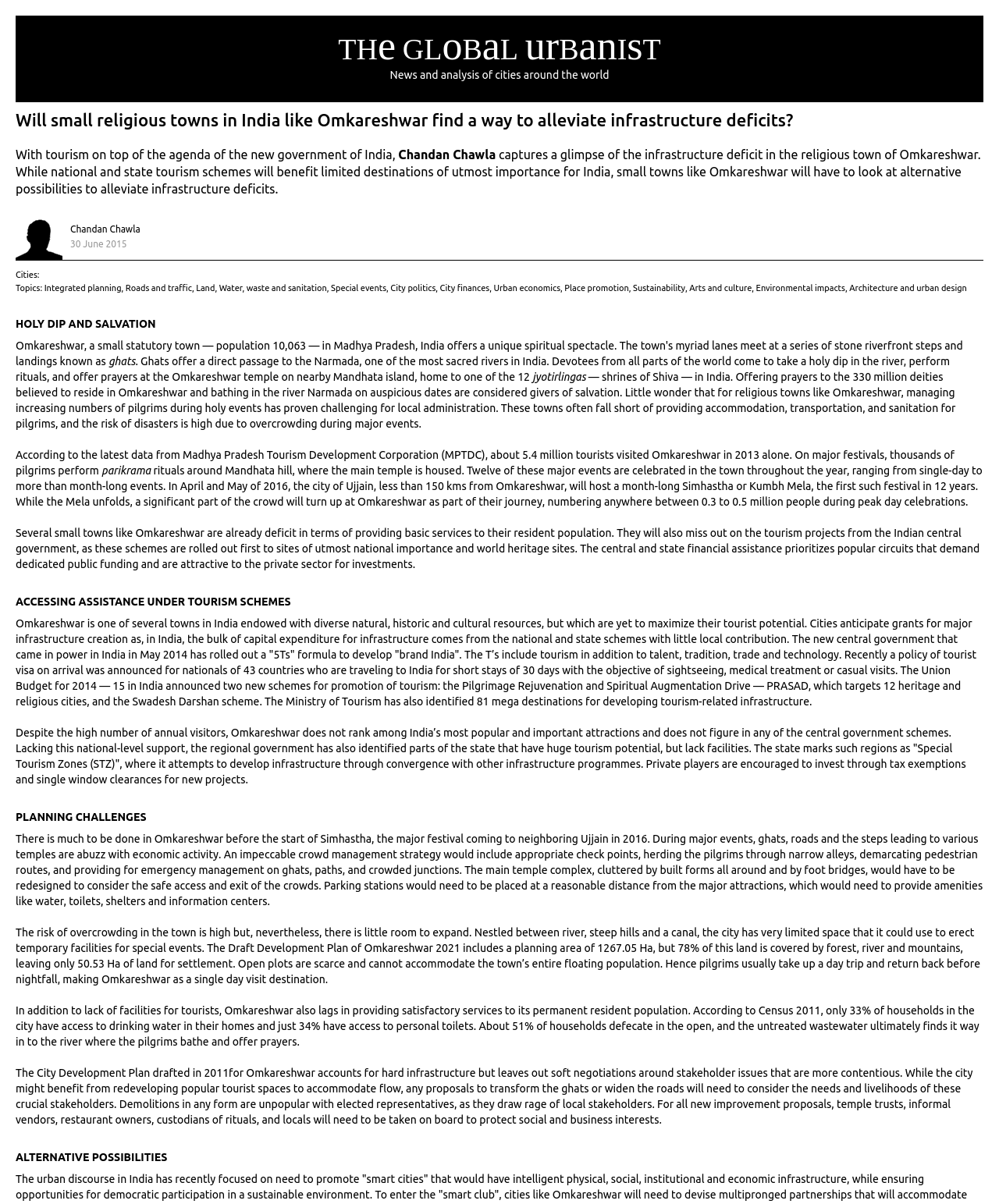Locate the bounding box coordinates of the area where you should click to accomplish the instruction: "log in to the account".

None